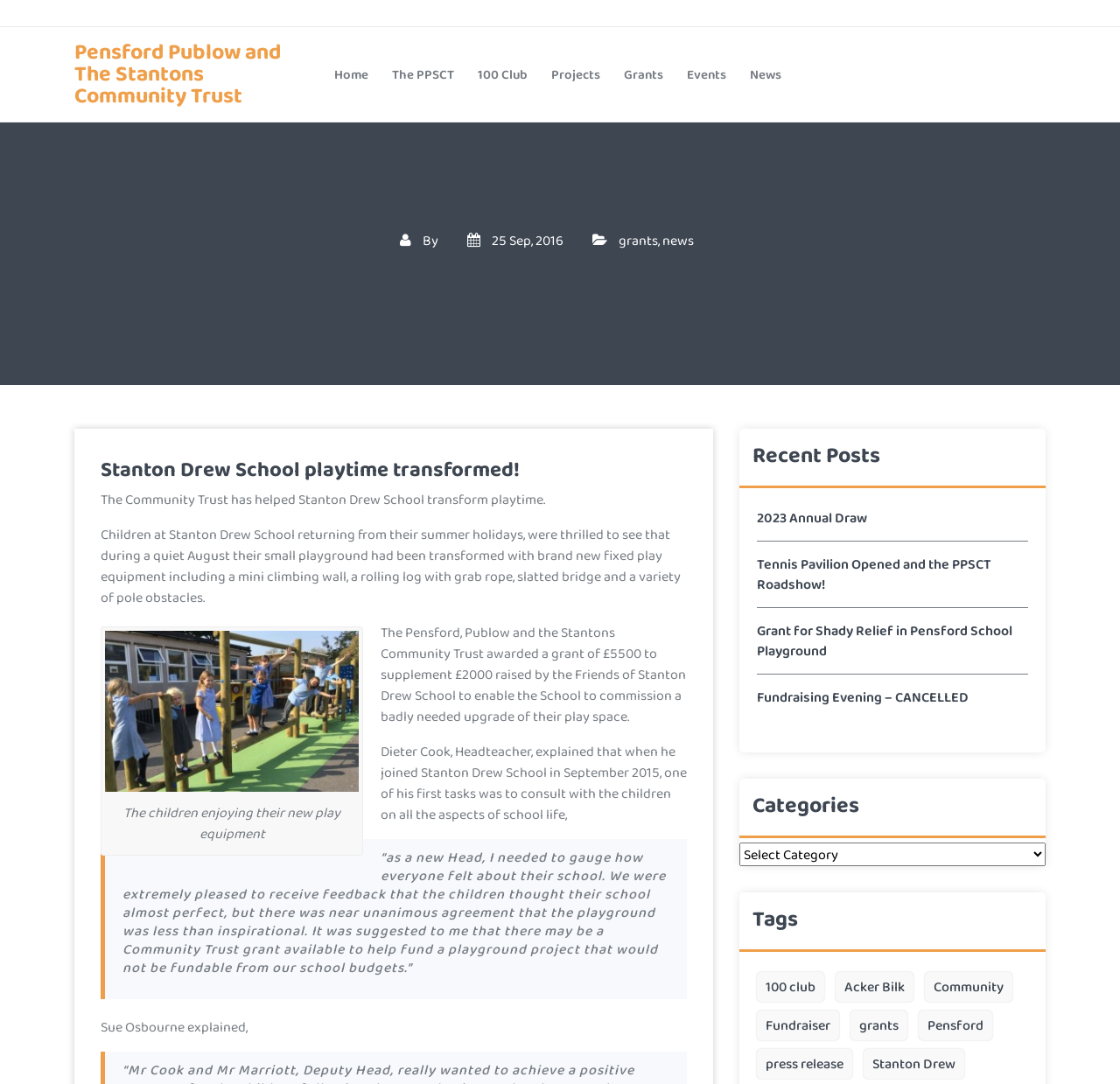What is the name of the community trust?
Examine the webpage screenshot and provide an in-depth answer to the question.

I found the answer by looking at the top of the webpage, where it says 'Pensford Publow and The Stantons Community Trust' in a heading element.